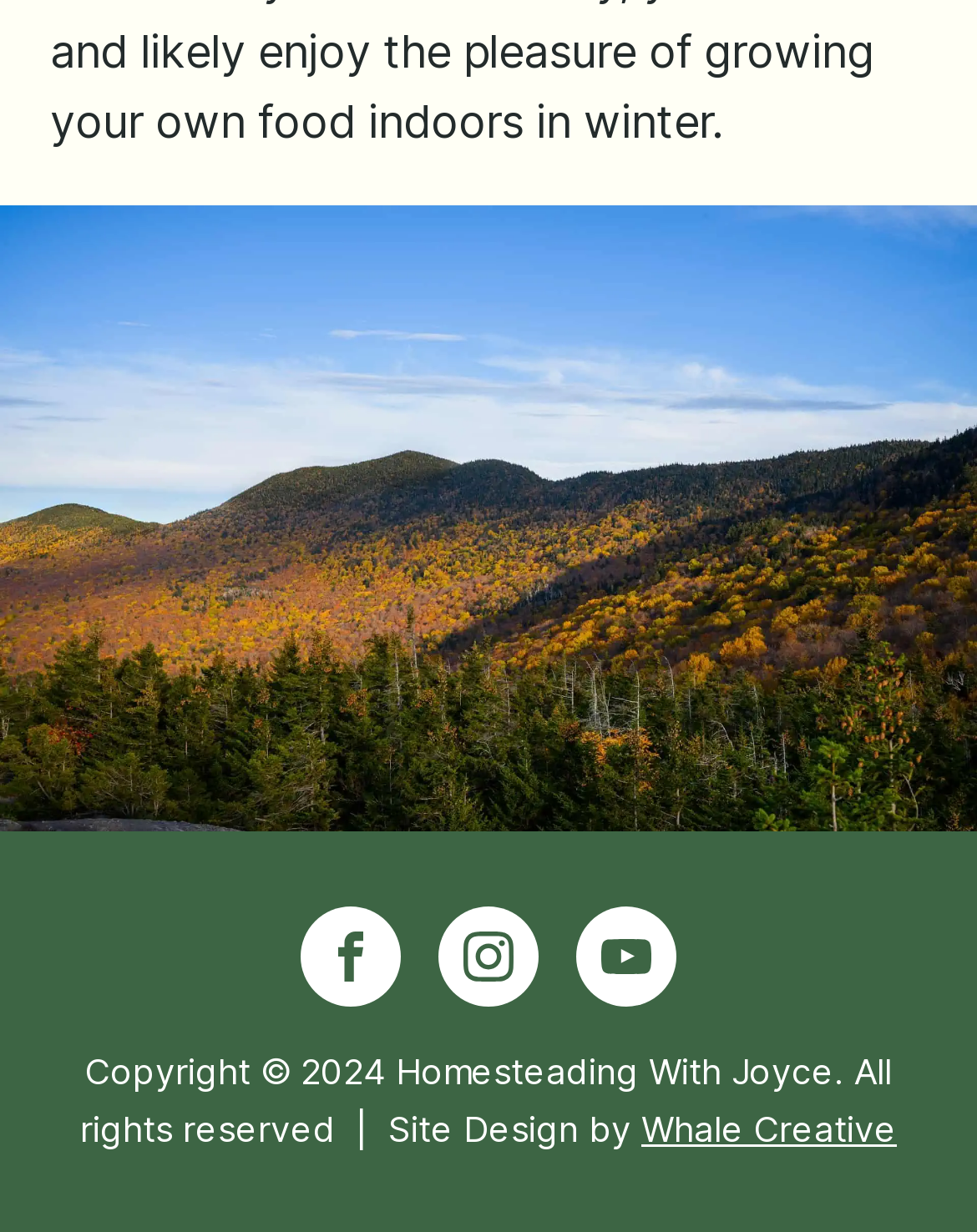How many text elements are there at the bottom of the webpage?
Provide an in-depth answer to the question, covering all aspects.

I counted the number of text elements at the bottom of the webpage, which are the copyright text and the site design credit text. These two text elements are located at the bottom of the webpage.